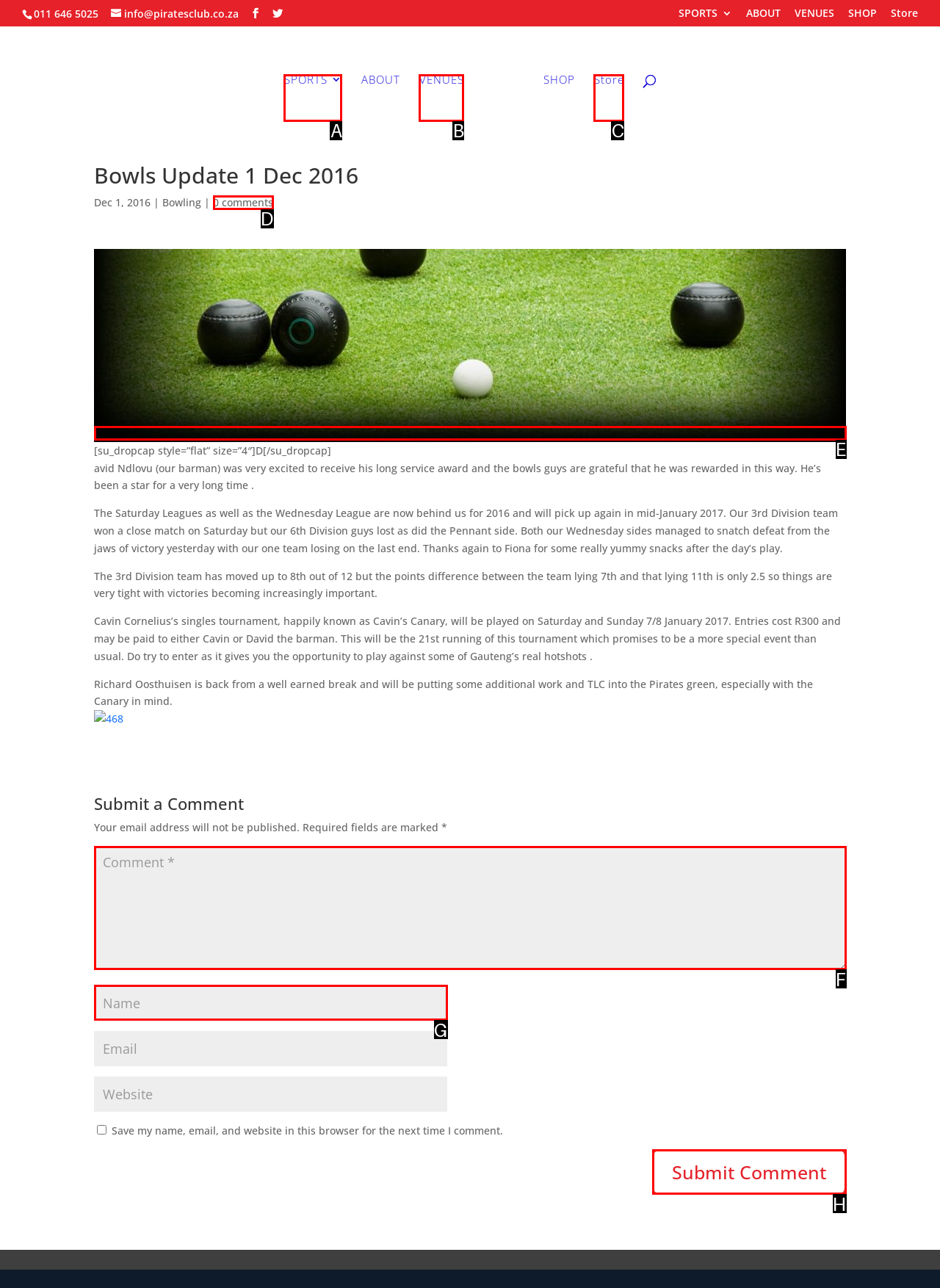Identify the UI element that corresponds to this description: input value="Comment *" name="comment"
Respond with the letter of the correct option.

F